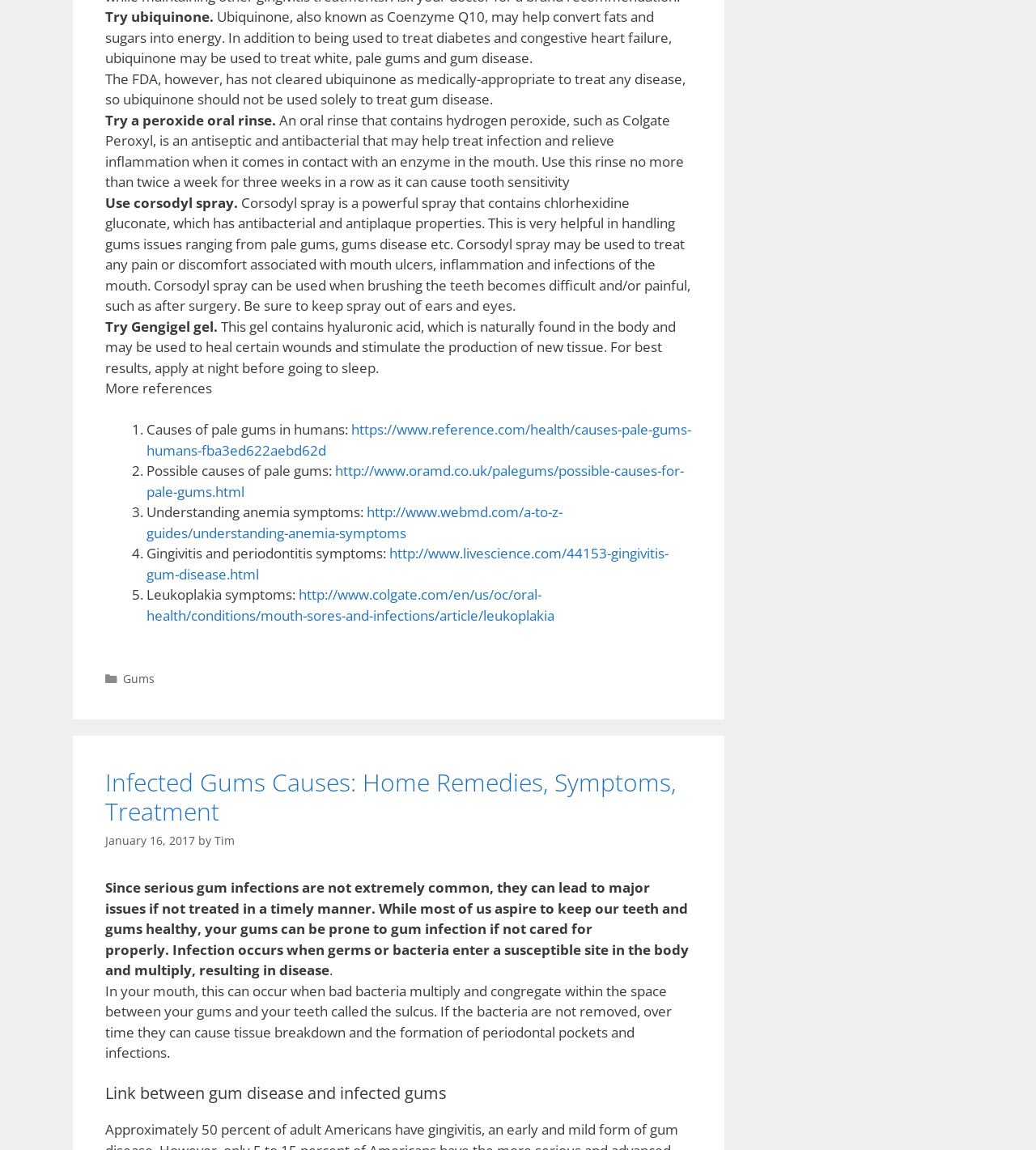Identify the bounding box coordinates of the area you need to click to perform the following instruction: "Click the link to understand anemia symptoms".

[0.141, 0.437, 0.543, 0.471]